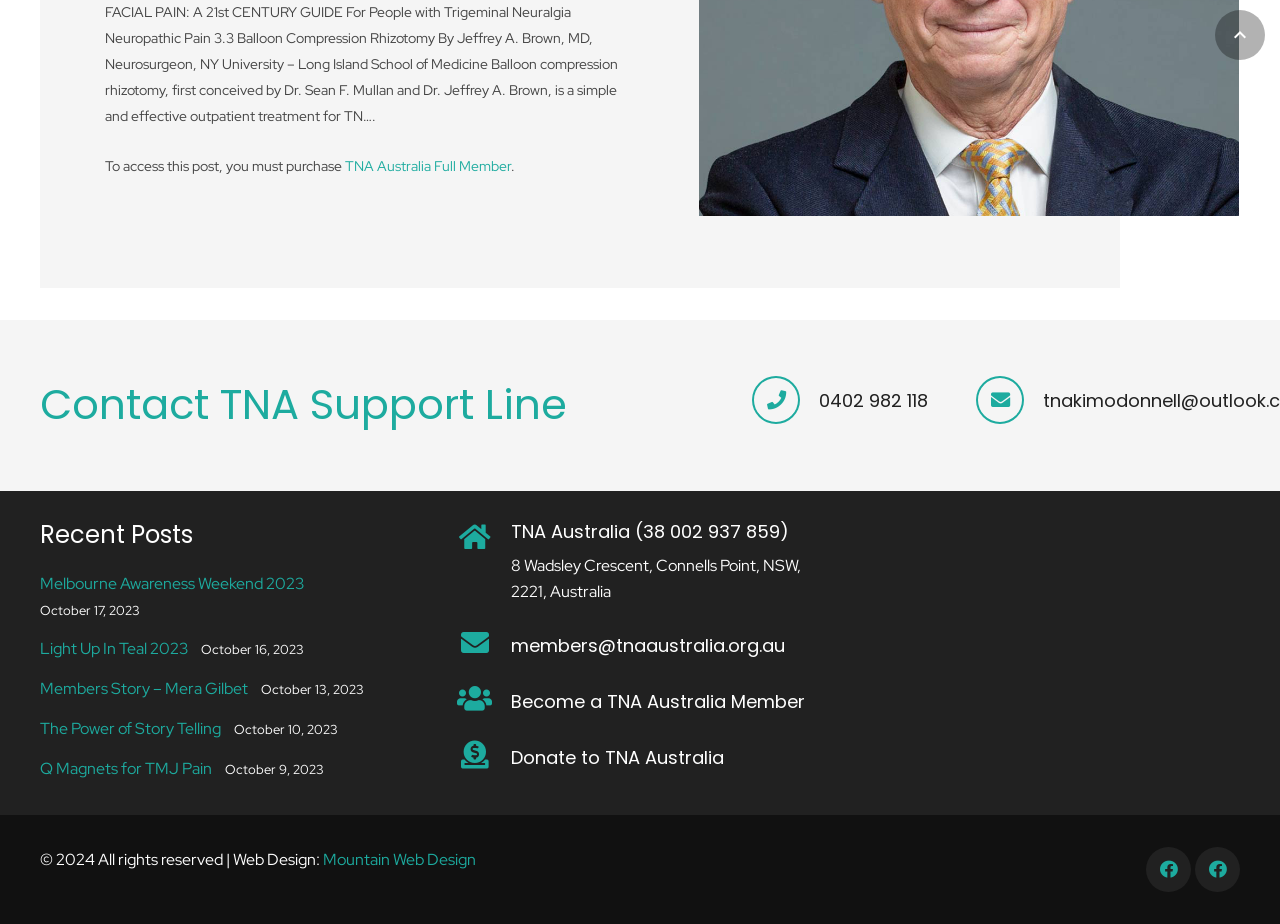Provide the bounding box coordinates of the section that needs to be clicked to accomplish the following instruction: "Contact TNA Support Line."

[0.031, 0.407, 0.481, 0.47]